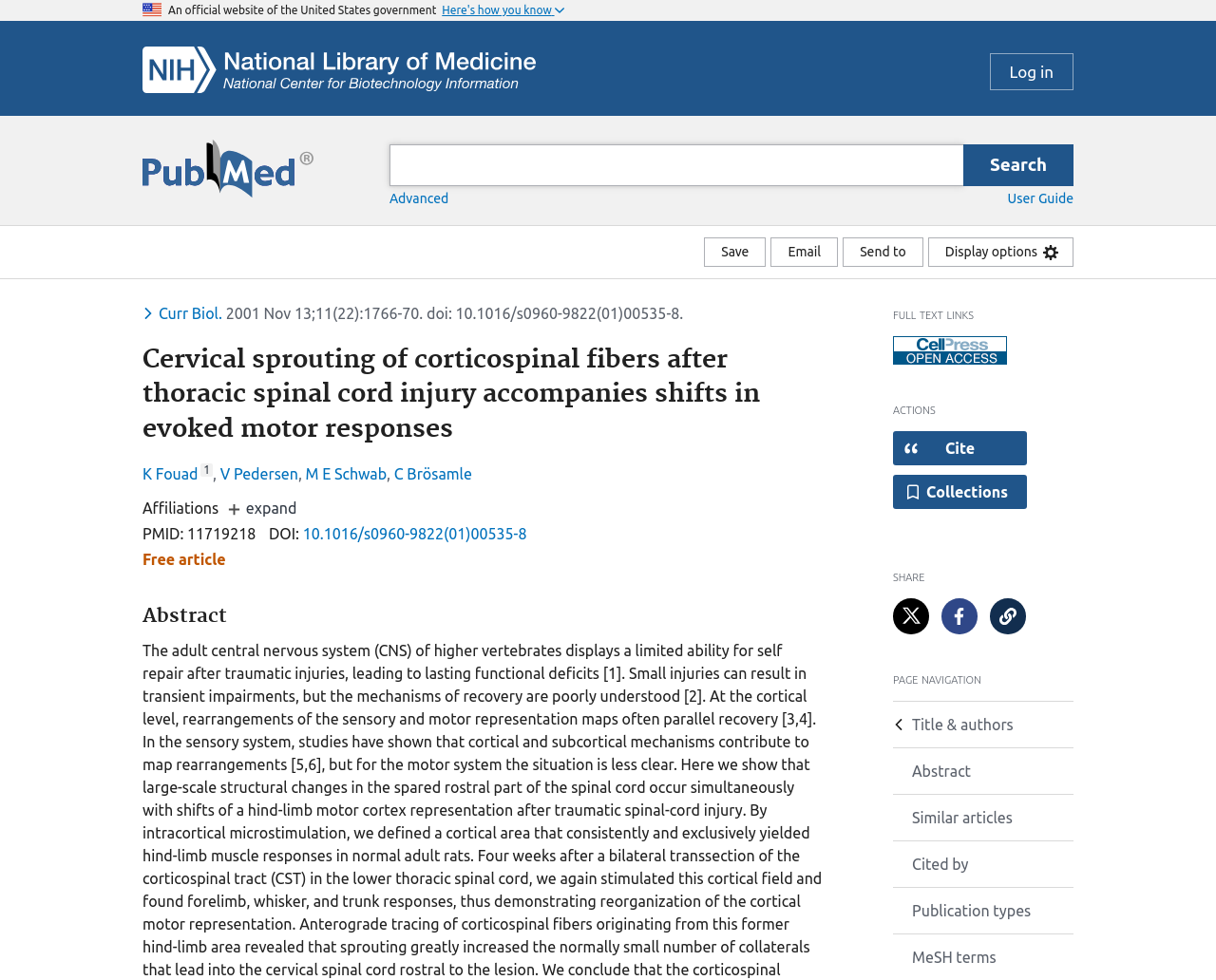Give a detailed overview of the webpage's appearance and contents.

This webpage appears to be a scientific article page on the PubMed website. At the top, there is a header section with a U.S. flag image, an official government website label, and a button to expand a dropdown menu. Below this, there is a search bar and a PubMed logo.

On the left side of the page, there is a navigation menu with links to "Log in", "NCBI Logo", and "User guide". Below this, there are buttons to "Save", "Email", and "Send to" an article, as well as a "Display options" button.

The main content of the page is divided into sections, including "Full text links", "Actions", "Share", and "Page navigation". The "Full text links" section has a link to a full-text provider logo. The "Actions" section has buttons to "Cite", "Save article in MyNCBI collections", and "Open dialog with citation text in different styles". The "Share" section has links to share the article on Twitter and Facebook, as well as a button to show the article permalink.

The "Page navigation" section has links to navigate to different parts of the article, including the "Title & authors", "Abstract", "Similar articles", "Cited by", "Publication types", and "MeSH terms" sections.

The main article content is displayed below, with a heading that reads "Cervical sprouting of corticospinal fibers after thoracic spinal cord injury accompanies shifts in evoked motor responses". The article metadata is displayed, including the authors, affiliations, PMID, and DOI. There is also an "Abstract" section, but the content of the abstract is not provided in the accessibility tree.